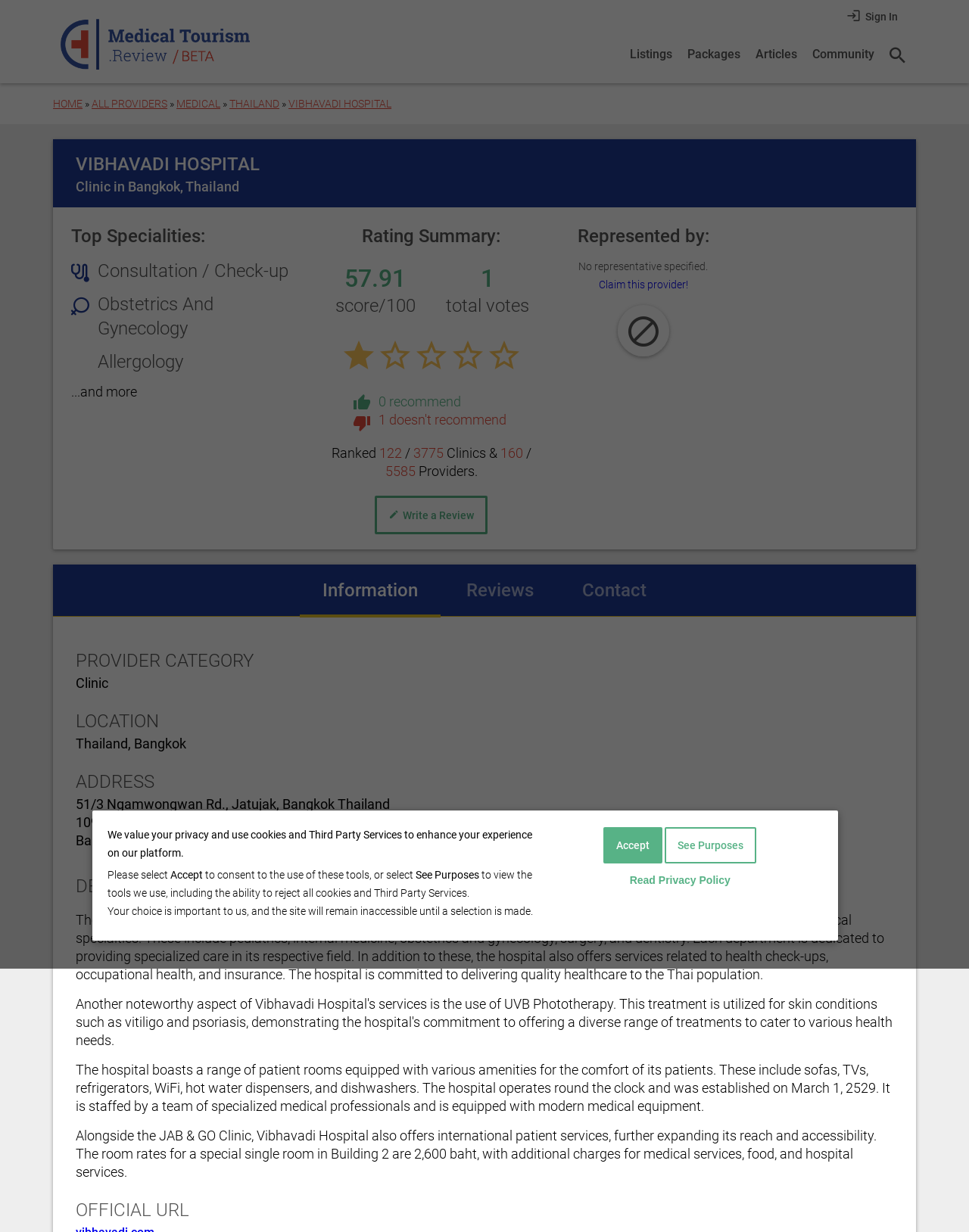Pinpoint the bounding box coordinates of the element you need to click to execute the following instruction: "View Reviews". The bounding box should be represented by four float numbers between 0 and 1, in the format [left, top, right, bottom].

[0.481, 0.459, 0.551, 0.499]